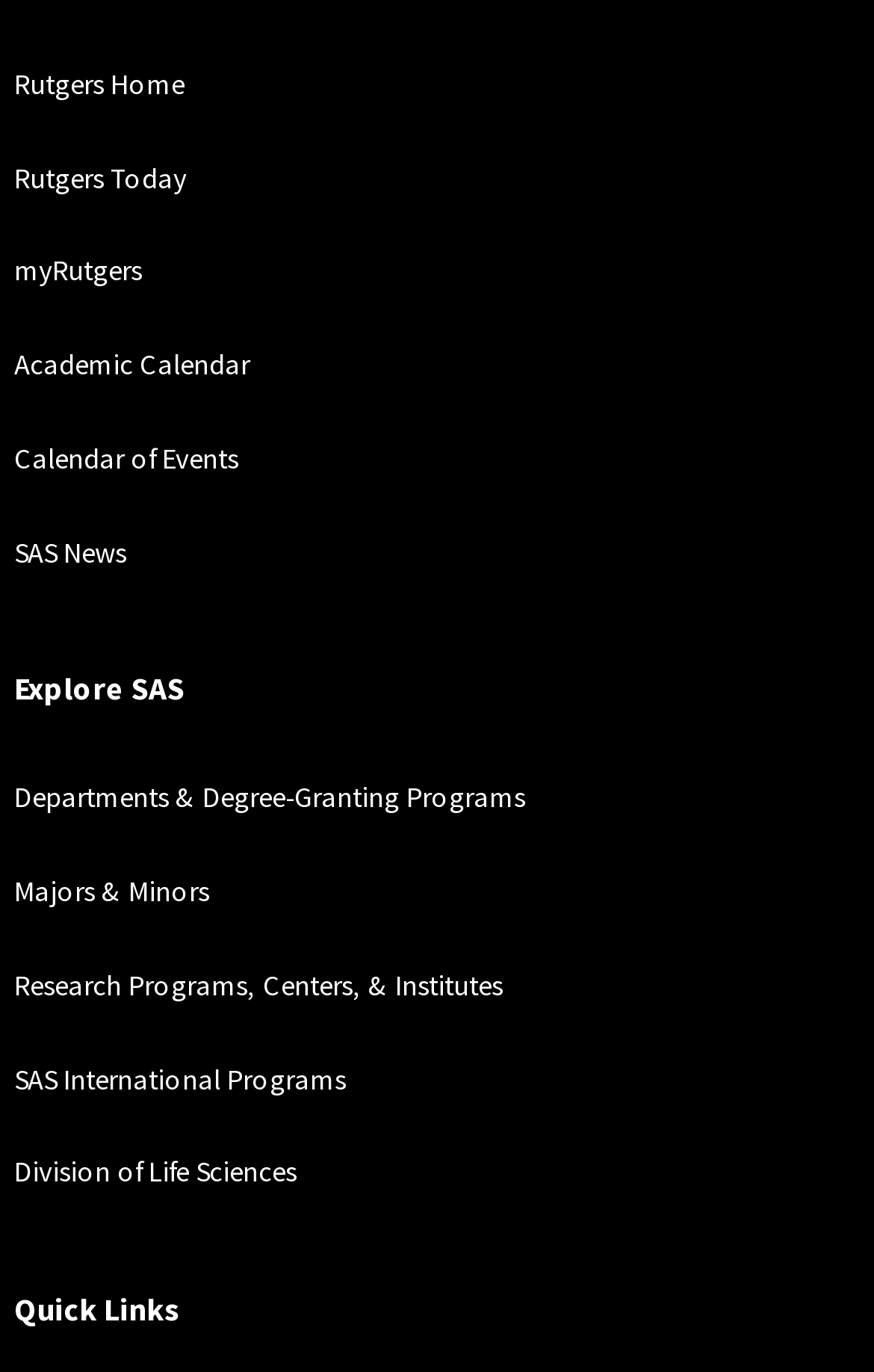How many research-related links are there?
Please interpret the details in the image and answer the question thoroughly.

I searched for links related to research and found two, 'Research Programs, Centers, & Institutes' and 'Division of Life Sciences'.